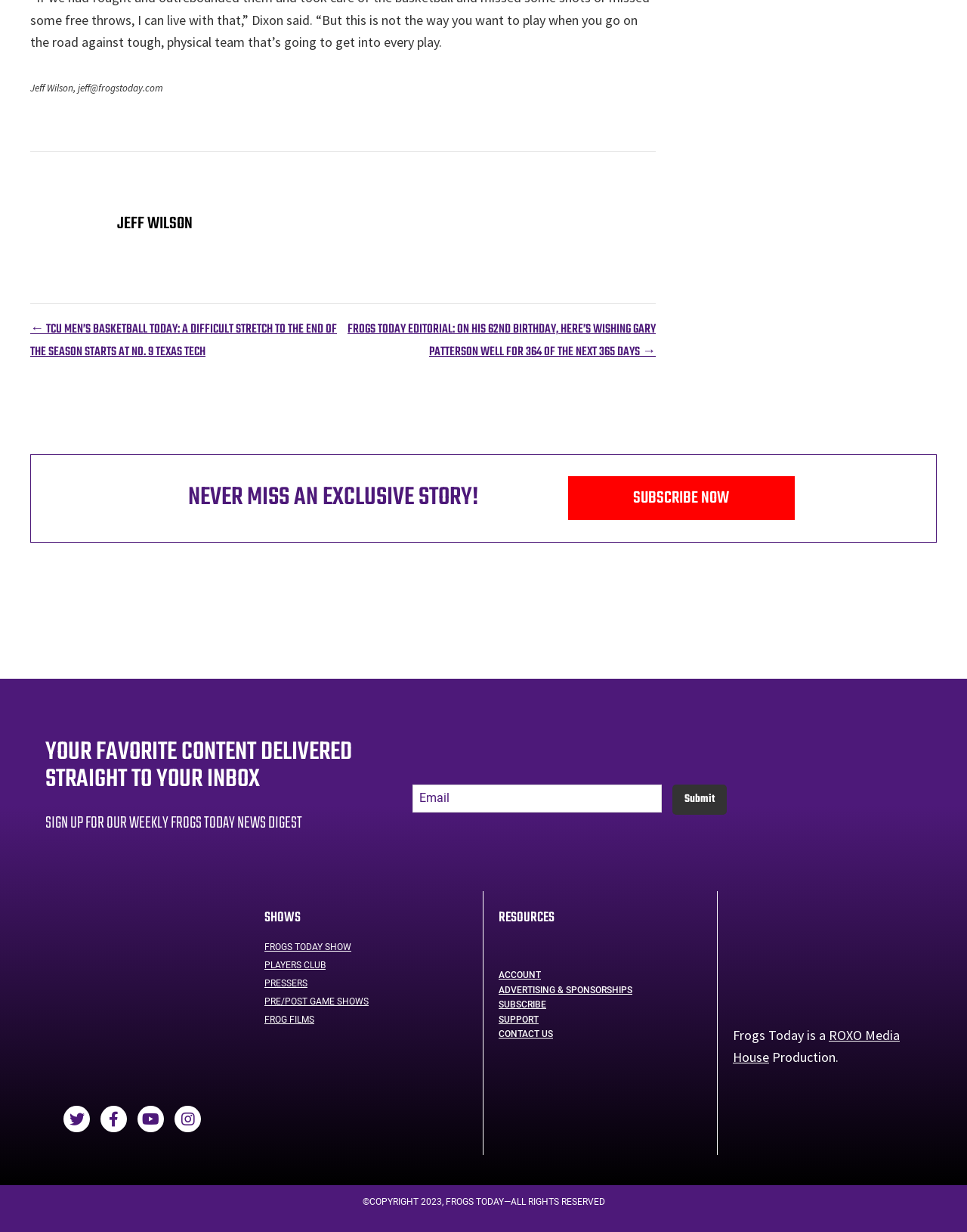Locate the bounding box coordinates of the element's region that should be clicked to carry out the following instruction: "Click on the 'SUBSCRIBE NOW' link". The coordinates need to be four float numbers between 0 and 1, i.e., [left, top, right, bottom].

[0.587, 0.387, 0.822, 0.422]